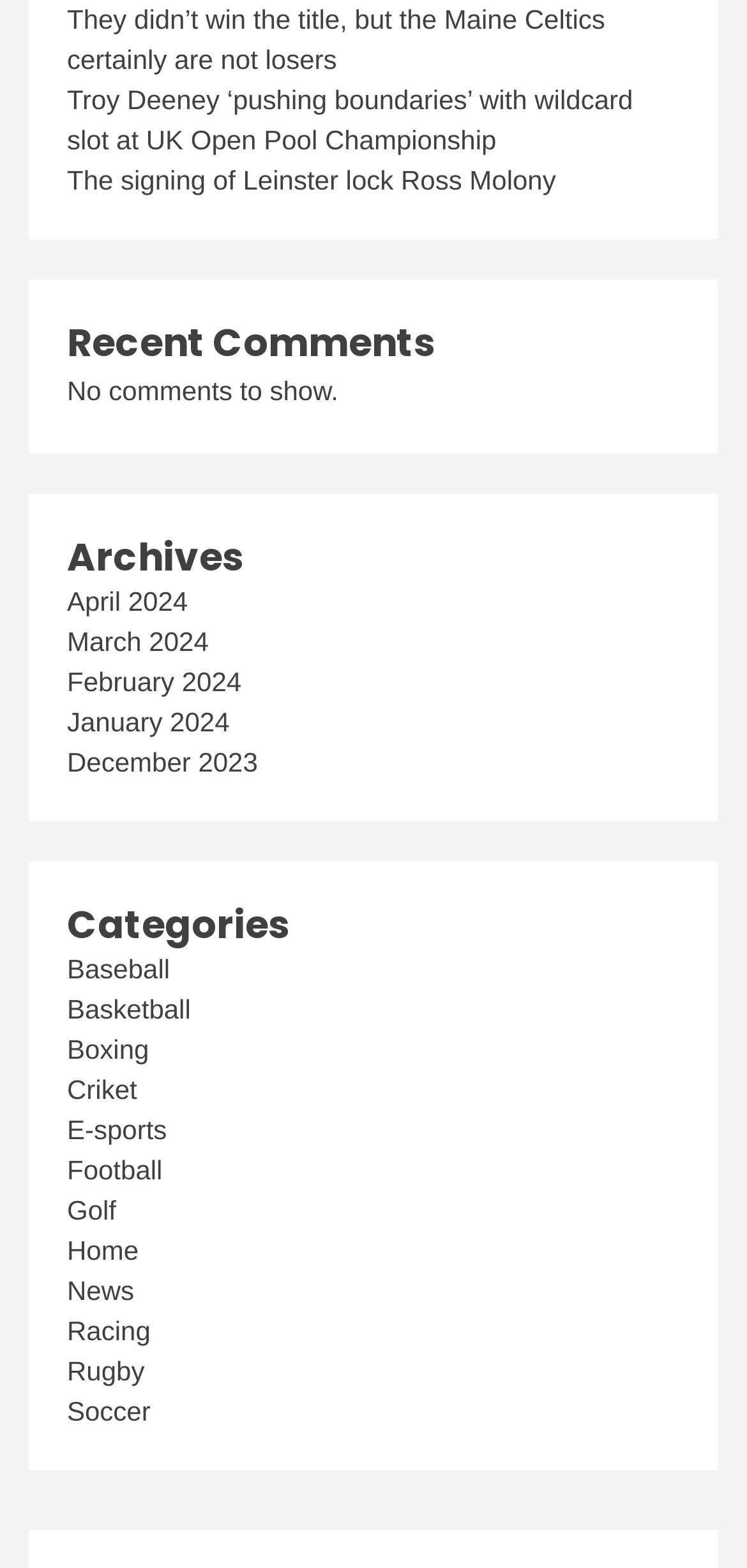Determine the coordinates of the bounding box that should be clicked to complete the instruction: "Read the article about Maine Celtics". The coordinates should be represented by four float numbers between 0 and 1: [left, top, right, bottom].

[0.09, 0.002, 0.81, 0.047]